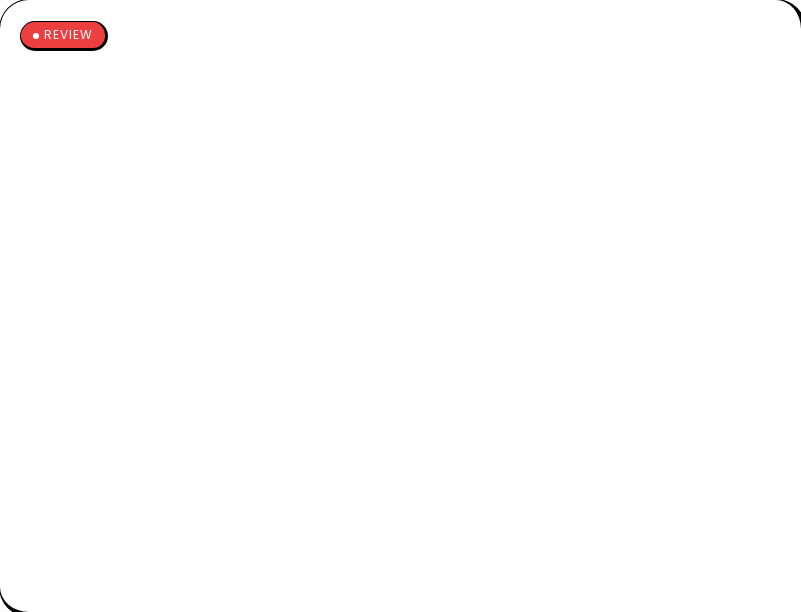Describe all elements and aspects of the image.

The image displays a prominent "REVIEW" button, likely indicating a link to a review section or article related to the content it accompanies. The button features a bright background with white text, making it visually appealing and easy to identify. This element is strategically placed within the layout, drawing attention and encouraging user interaction. It's positioned to enhance navigation, supporting users in exploring reviews or insights associated with the topic at hand, which seems to be related to Chris Ware’s work, particularly the narrative themes of memory, identity, and empathy in "Rusty Brown."